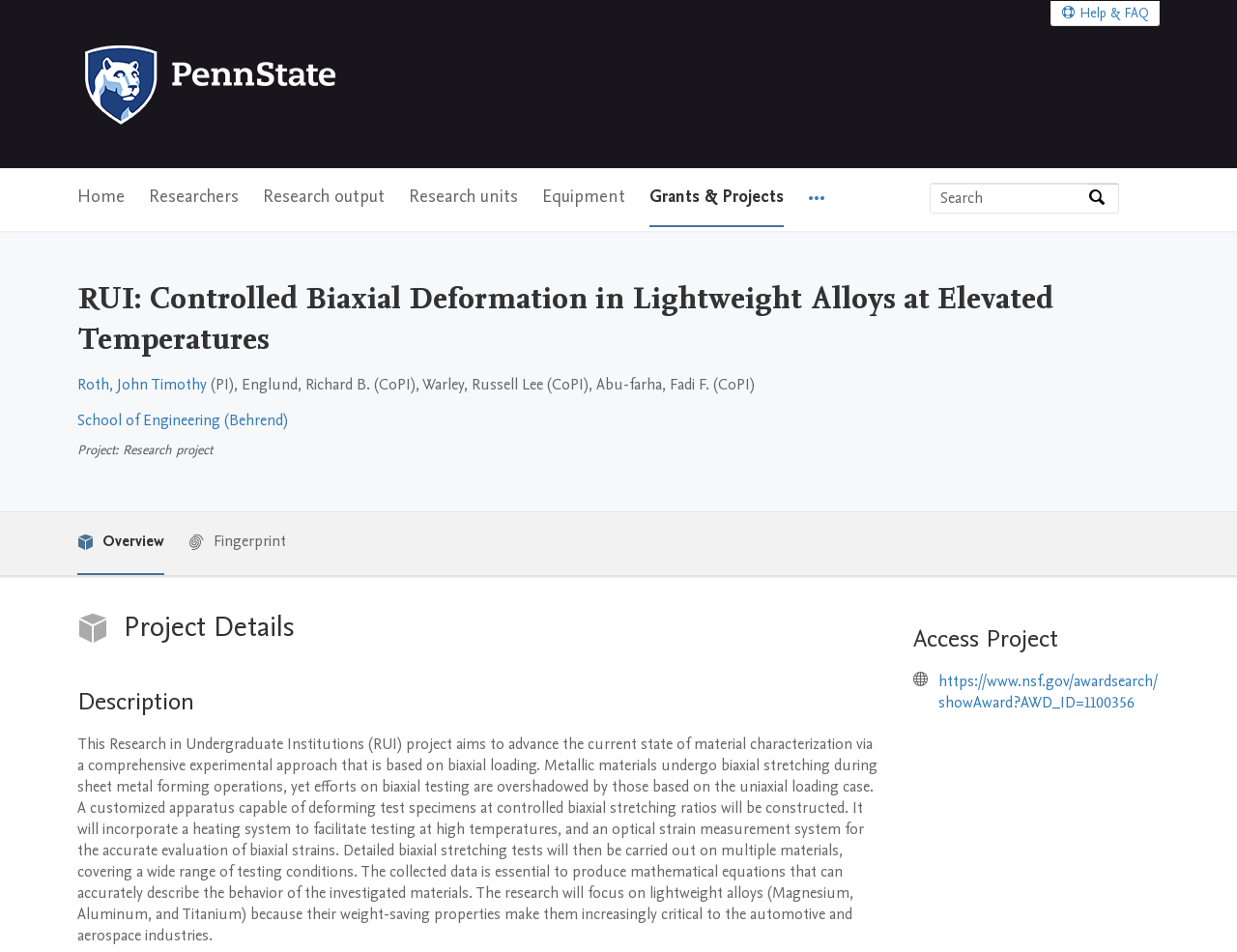Identify the bounding box coordinates of the section to be clicked to complete the task described by the following instruction: "Search by expertise, name or affiliation". The coordinates should be four float numbers between 0 and 1, formatted as [left, top, right, bottom].

[0.752, 0.193, 0.879, 0.223]